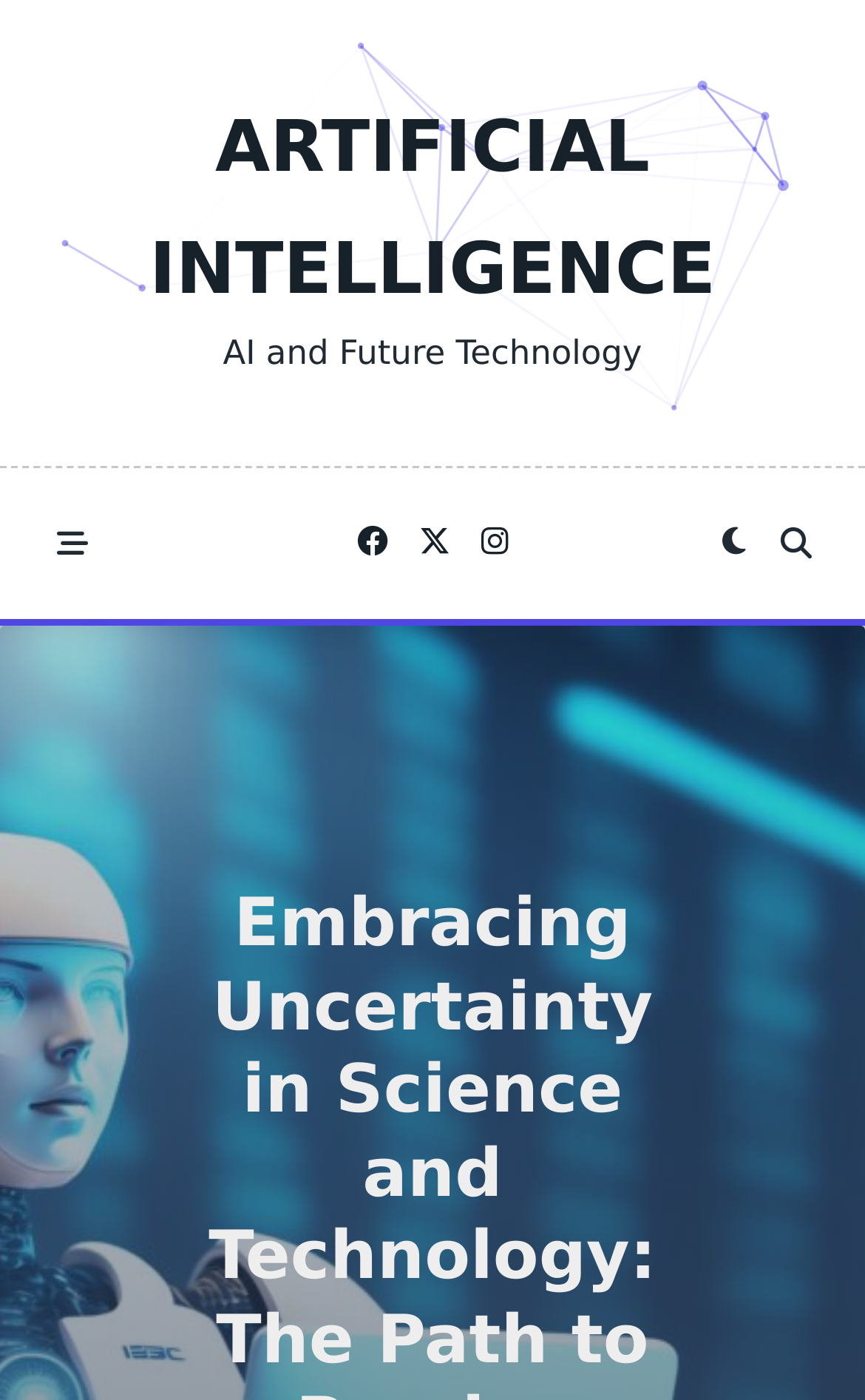What is the main topic of this webpage? Refer to the image and provide a one-word or short phrase answer.

Science and Technology